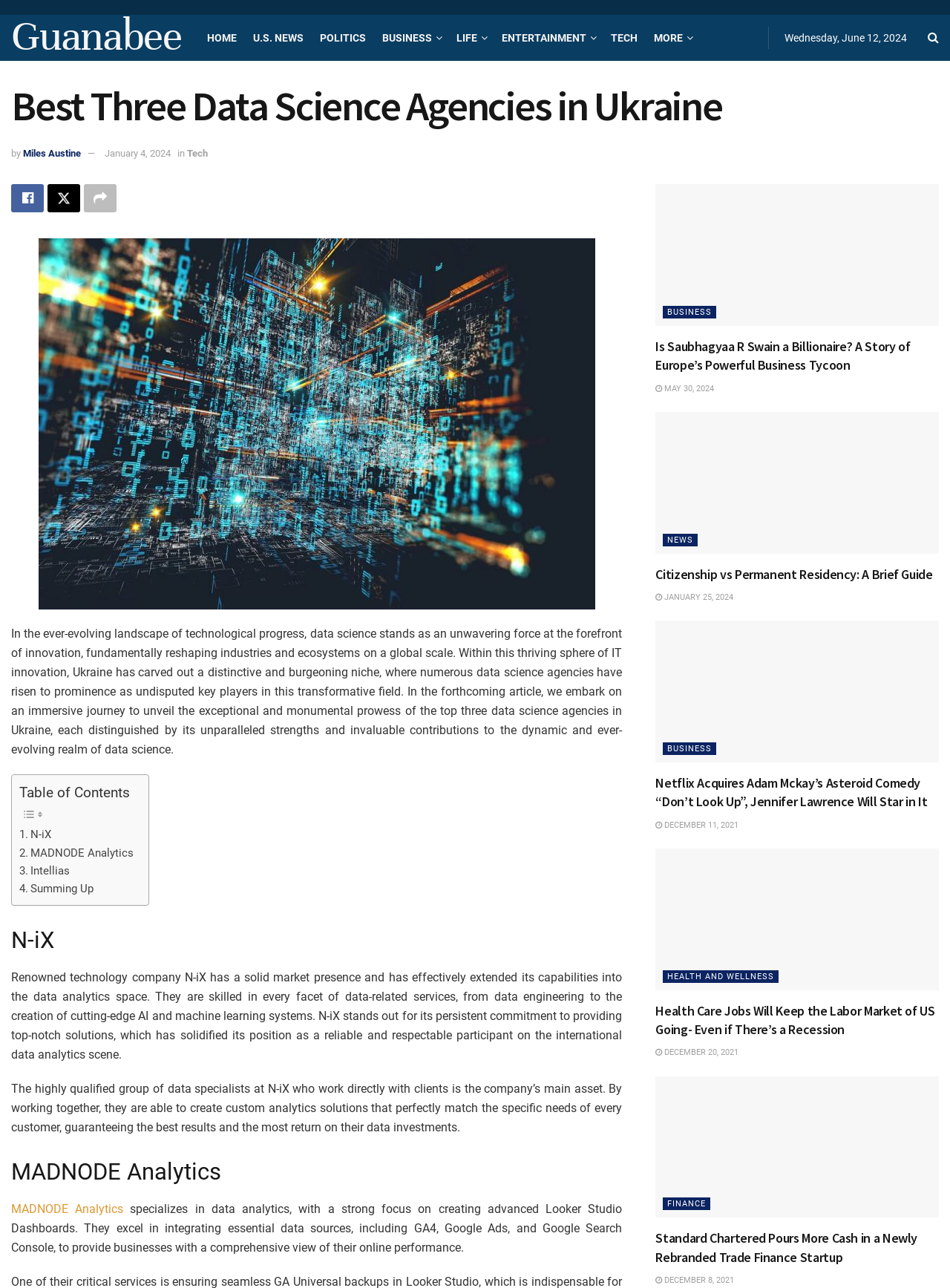Illustrate the webpage thoroughly, mentioning all important details.

This webpage is about the best three data science agencies in Ukraine. At the top, there are several links to different sections of the website, including "HOME", "U.S. NEWS", "POLITICS", "BUSINESS", "LIFE", "ENTERTAINMENT", "TECH", and "MORE". Next to these links, there is a date displayed as "Wednesday, June 12, 2024". 

Below the links, there is a heading that reads "Best Three Data Science Agencies in Ukraine" followed by a brief description of the article. The article discusses the growing importance of data science in Ukraine and how several agencies have risen to prominence in this field.

The main content of the webpage is divided into three sections, each dedicated to one of the top three data science agencies in Ukraine. The first section is about N-iX, a technology company that has expanded its capabilities into data analytics. The section describes N-iX's strengths and commitment to providing top-notch solutions.

The second section is about MADNODE Analytics, a company that specializes in data analytics and creates advanced Looker Studio Dashboards. This section highlights MADNODE's expertise in integrating essential data sources to provide businesses with a comprehensive view of their online performance.

The third section is a table of contents that lists the three agencies mentioned above, along with a "Summing Up" section.

On the right side of the webpage, there are several news articles with images, headings, and brief descriptions. These articles cover various topics, including business, news, and health and wellness. Each article has a link to read more and a date stamp.